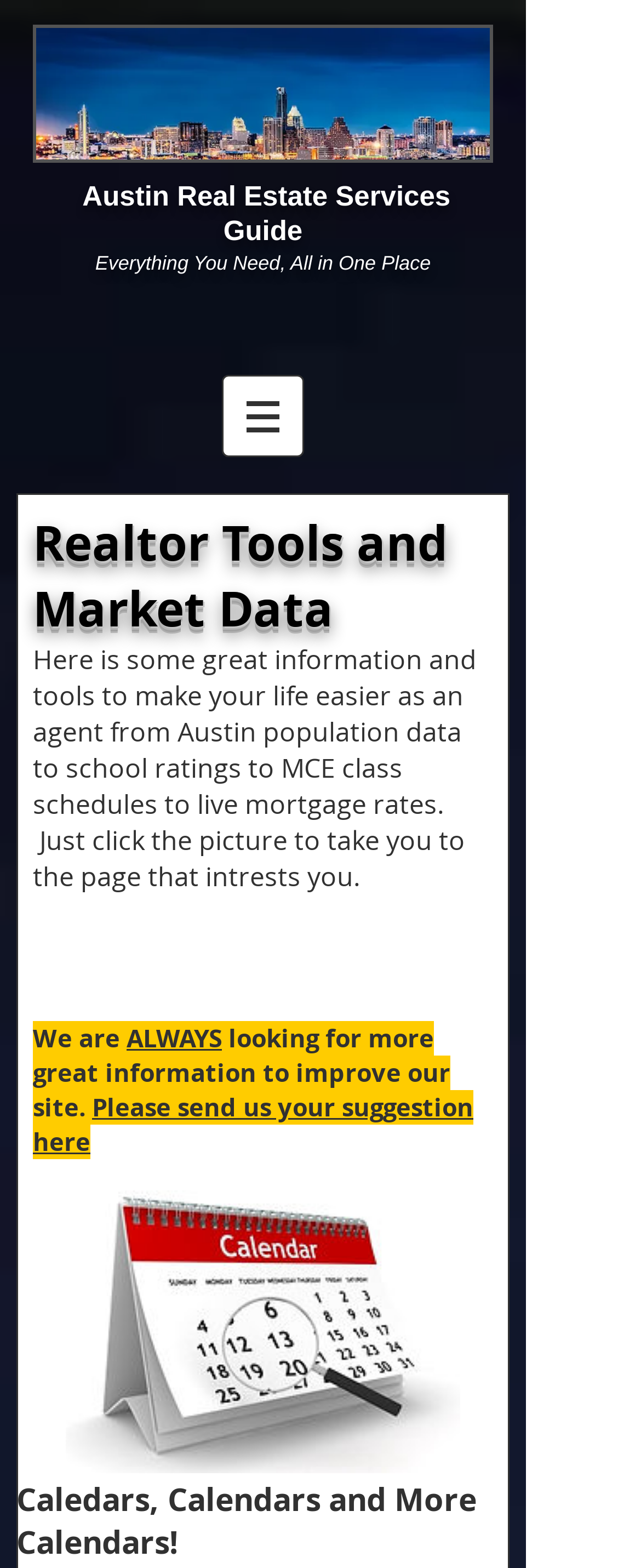Write an elaborate caption that captures the essence of the webpage.

The webpage is titled "Realtor Tools | newresg" and appears to be a resource guide for realtors. At the top, there is a navigation menu labeled "Site" with a button that has a popup menu. The button is accompanied by a small image. 

Below the navigation menu, there is an iframe labeled "Site Search". 

The main content of the page is divided into sections. The first section has a heading that reads "Austin Real Estate Services Guide" and a subheading that says "Everything You Need, All in One Place". 

Underneath, there is a section dedicated to "Realtor Tools and Market Data". This section contains a paragraph of text that describes the types of information and tools available to realtors, including population data, school ratings, and mortgage rates. The text invites users to click on an image to access the relevant page.

Below this section, there is a statement that reads "We are ALWAYS looking for more great information to improve our site." This is followed by a link that allows users to submit their suggestions.

On the bottom left of the page, there is an image of a calendar, labeled "calendar.jpg", which is a link. Next to the image, there is a link labeled "Caledars, Calendars and More Calendars!".